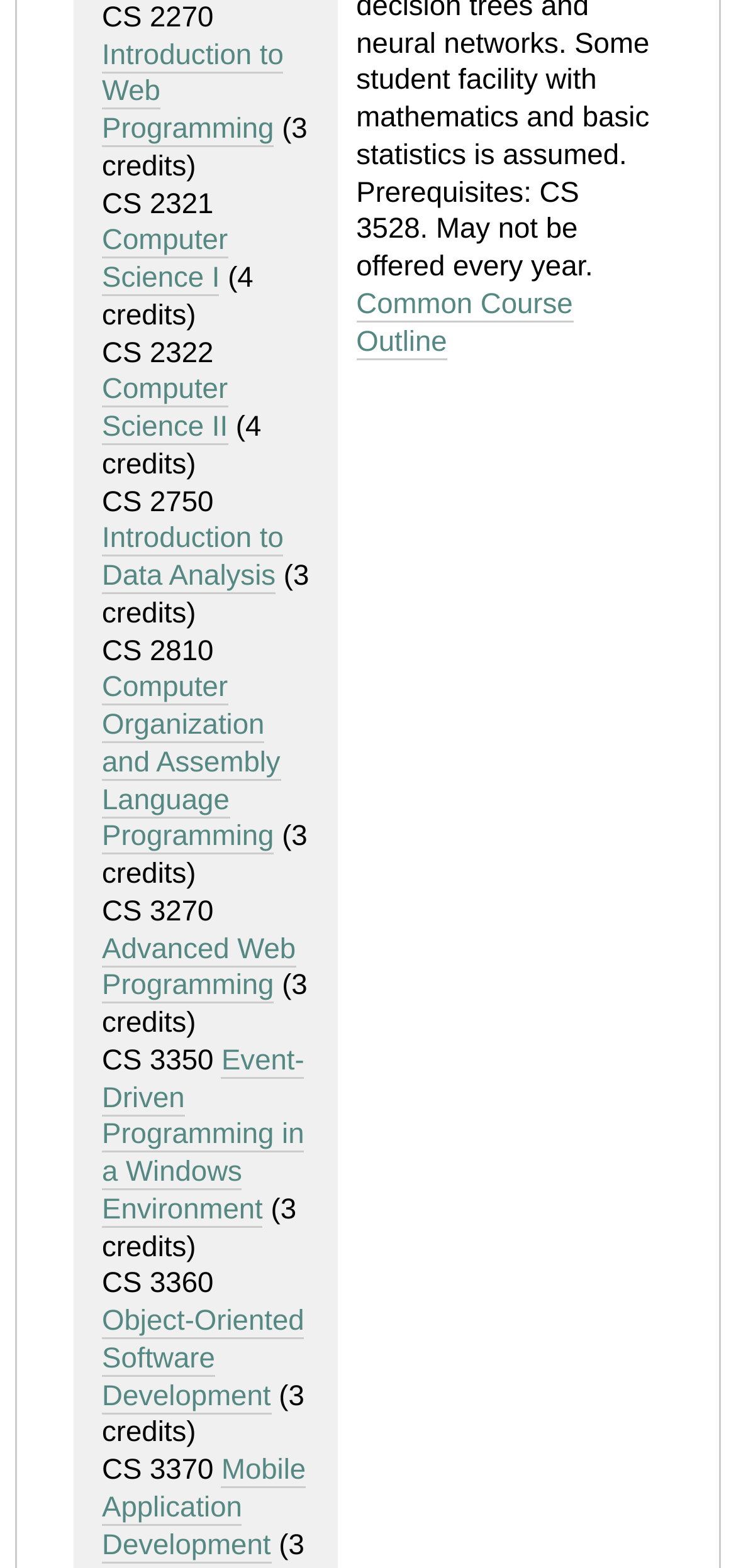Please specify the bounding box coordinates of the clickable region to carry out the following instruction: "View Computer Science I". The coordinates should be four float numbers between 0 and 1, in the format [left, top, right, bottom].

[0.138, 0.144, 0.309, 0.189]